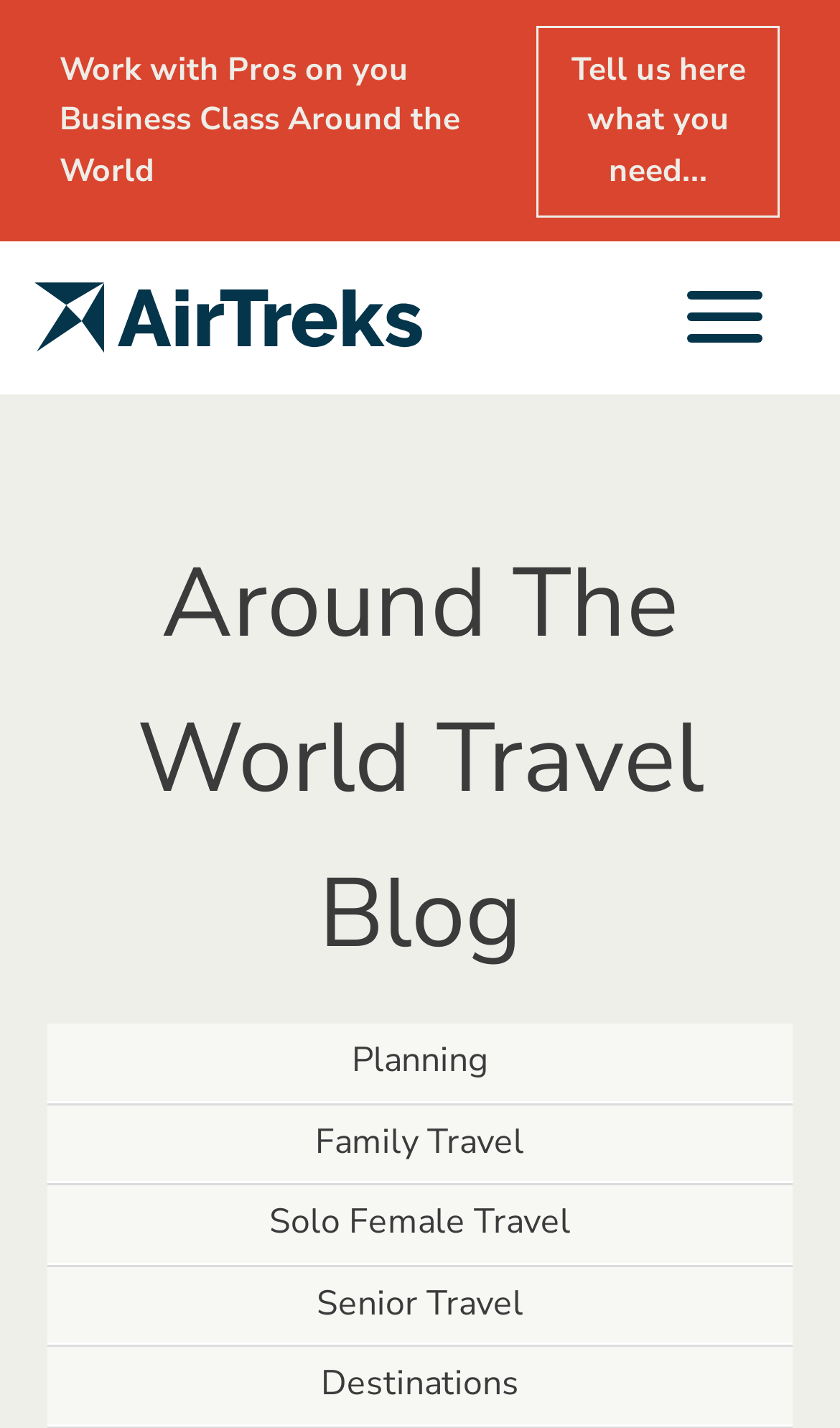Please predict the bounding box coordinates of the element's region where a click is necessary to complete the following instruction: "Share on LinkedIn". The coordinates should be represented by four float numbers between 0 and 1, i.e., [left, top, right, bottom].

None